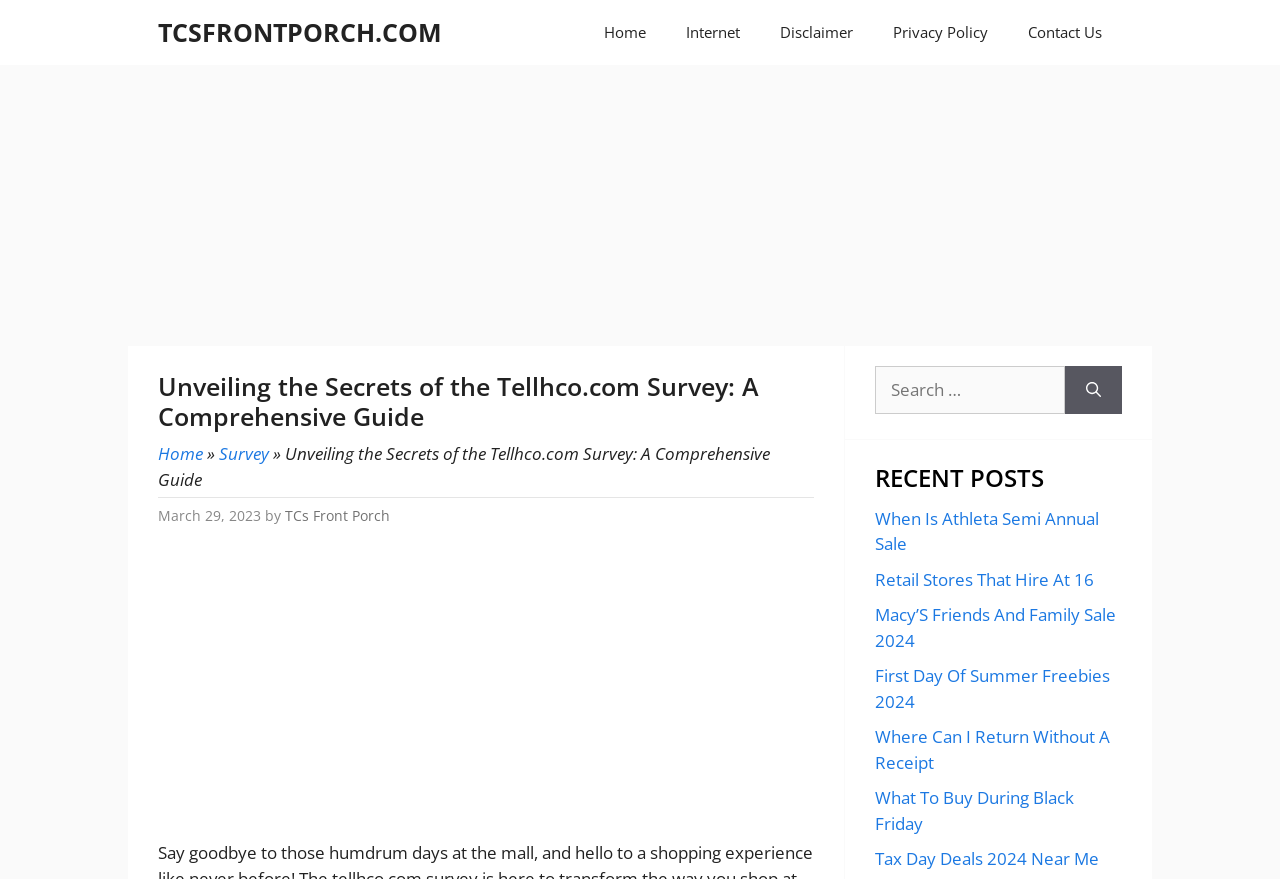What type of posts are featured in the 'RECENT POSTS' section?
Using the information from the image, answer the question thoroughly.

The 'RECENT POSTS' section features links to posts with titles related to retail stores, sales, and shopping. This suggests that the website regularly publishes new content related to retail topics.